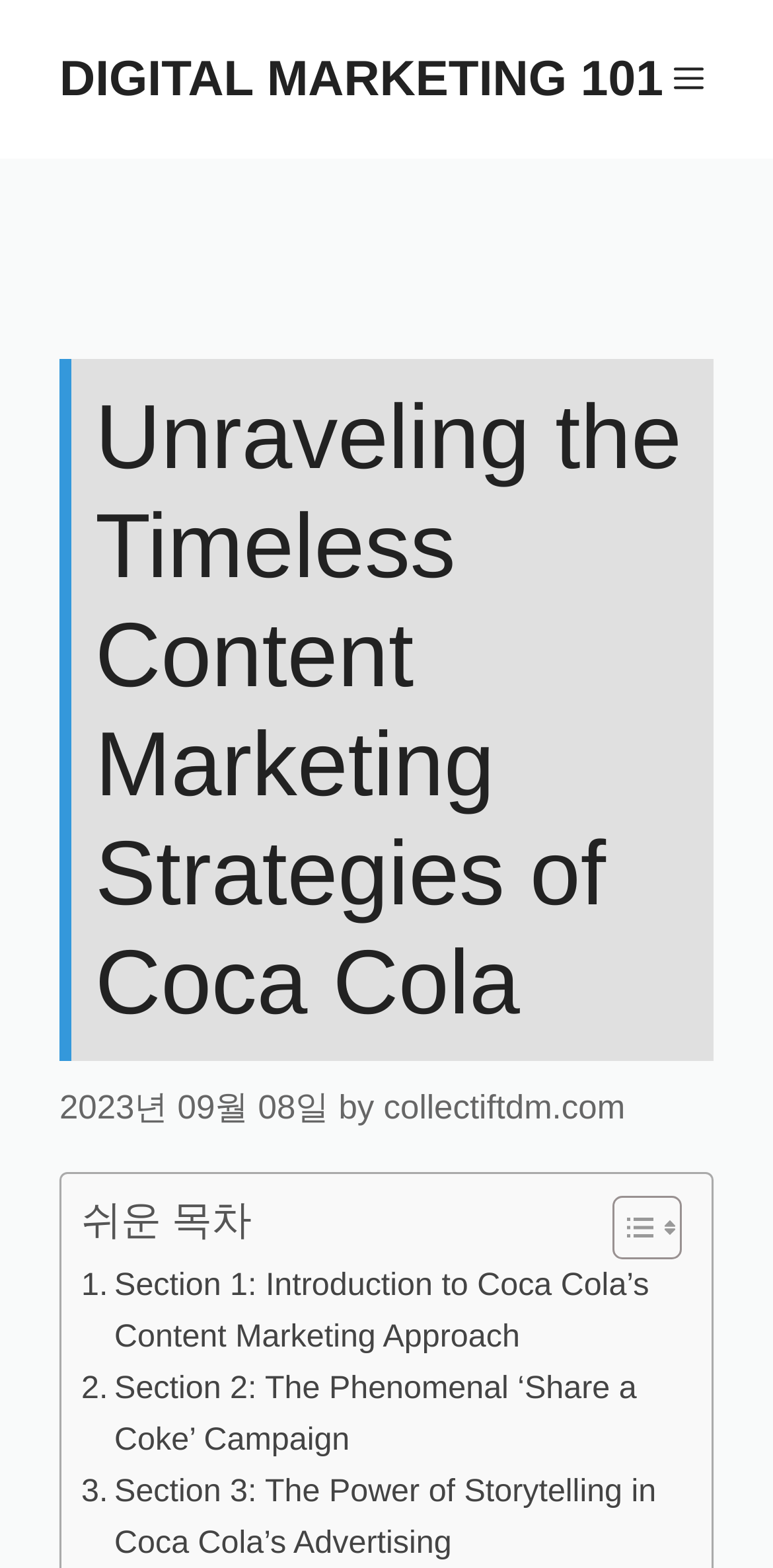Write an exhaustive caption that covers the webpage's main aspects.

The webpage is about the content marketing strategies of Coca Cola, with a focus on its timeless approaches. At the top, there is a banner that spans the entire width of the page, containing a link to "DIGITAL MARKETING 101" on the left and a navigation menu toggle button on the right. 

Below the banner, there is a header section that occupies most of the page's width. It contains a heading that reads "Unraveling the Timeless Content Marketing Strategies of Coca Cola", followed by a timestamp indicating the publication date, "2023년 09월 08일". The author's name is mentioned as "collectiftdm.com". 

Underneath the header, there is a table of contents section that takes up about two-thirds of the page's width. It has a title "쉬운 목차" and a toggle button to expand or collapse the table of contents. The toggle button is accompanied by two small images. 

The main content of the webpage is divided into sections, with links to each section listed below the table of contents. The first section is titled "Section 1: Introduction to Coca Cola’s Content Marketing Approach", and the second section is titled "Section 2: The Phenomenal ‘Share a Coke’ Campaign".